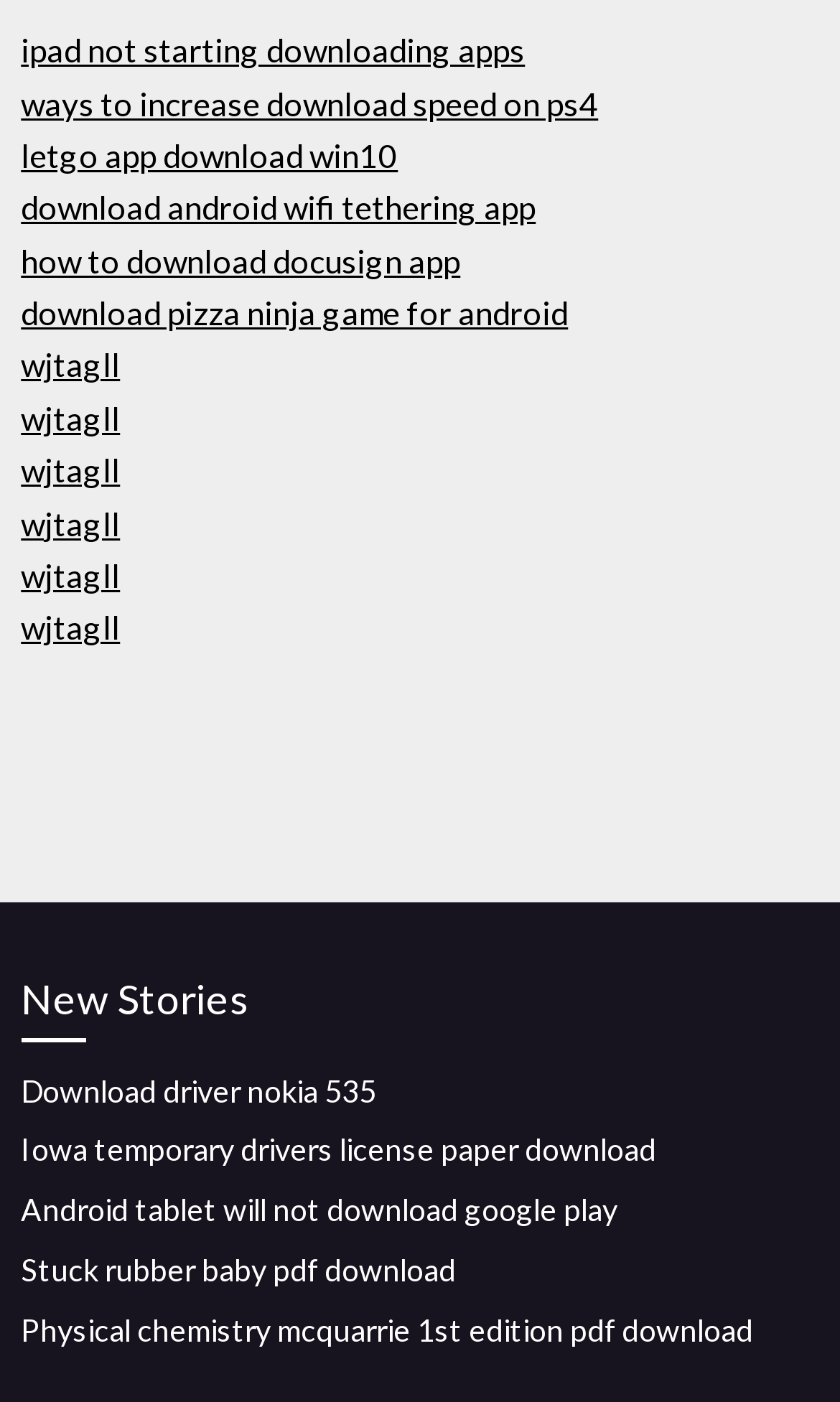Are all links on the webpage related to downloading?
Refer to the screenshot and respond with a concise word or phrase.

Yes